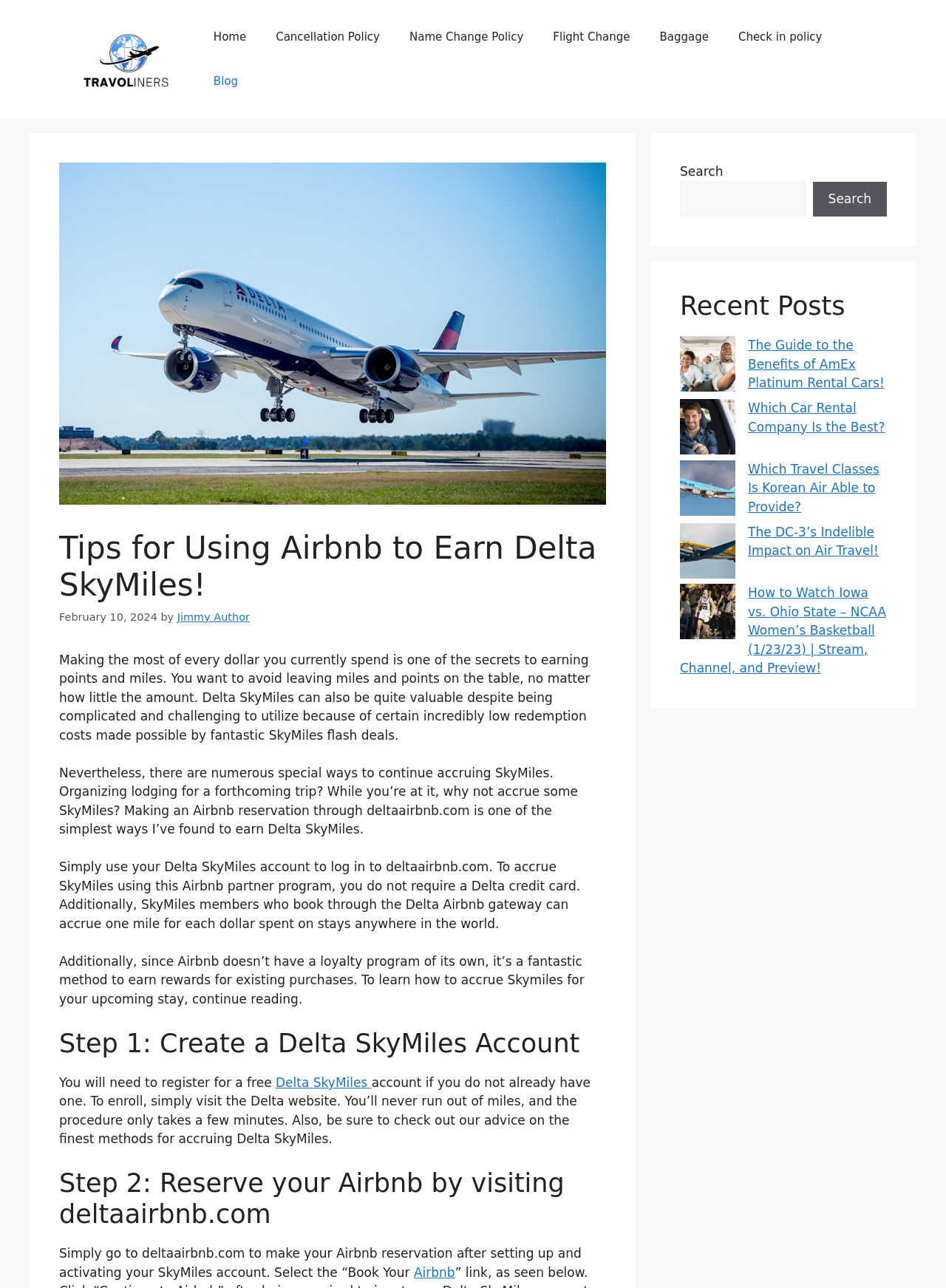Find the bounding box coordinates of the area that needs to be clicked in order to achieve the following instruction: "Click the 'Blog' link". The coordinates should be specified as four float numbers between 0 and 1, i.e., [left, top, right, bottom].

[0.21, 0.046, 0.267, 0.08]